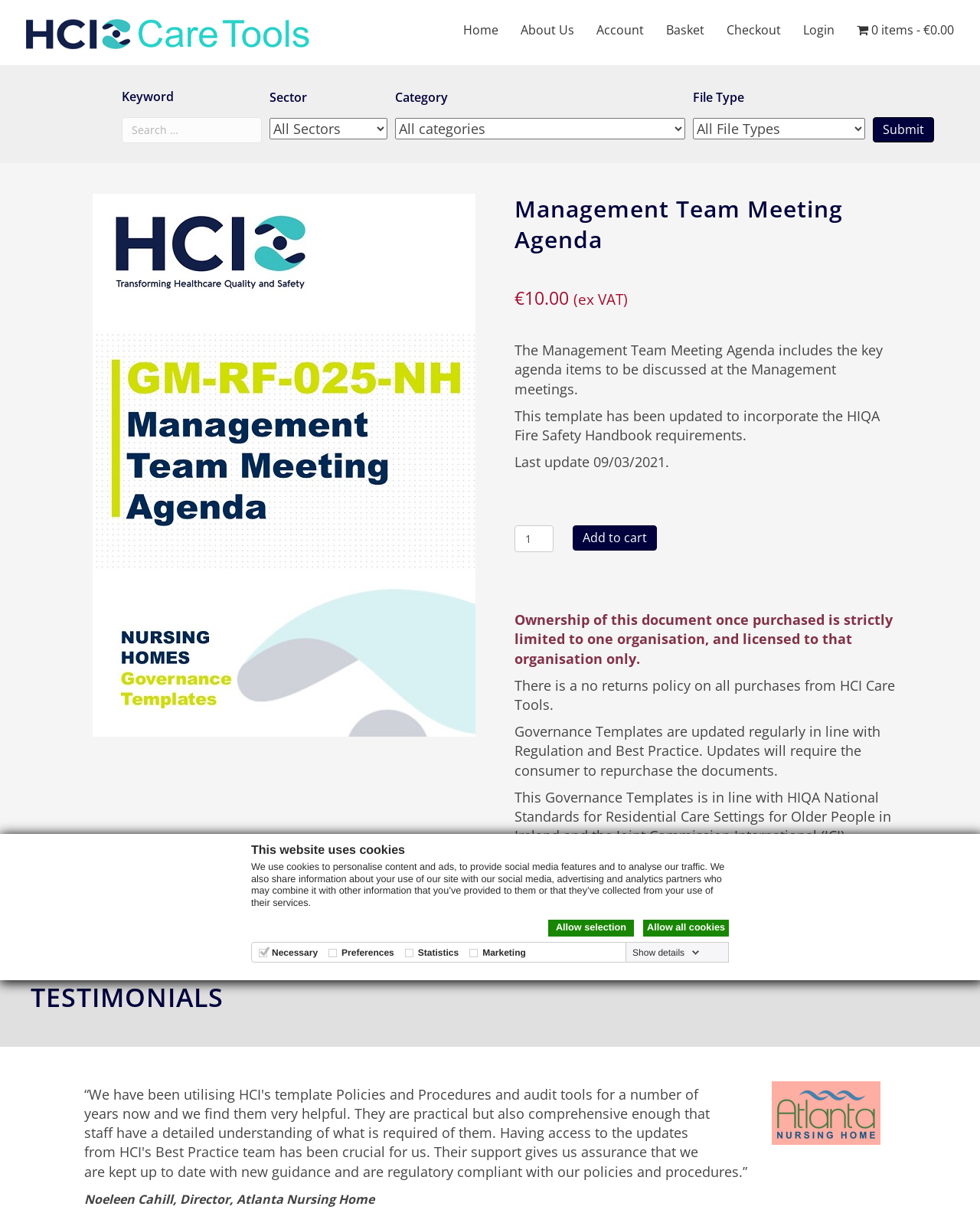Identify the bounding box coordinates of the clickable section necessary to follow the following instruction: "Click on the CTAN Comprehensive T E X Archive Network link". The coordinates should be presented as four float numbers from 0 to 1, i.e., [left, top, right, bottom].

None